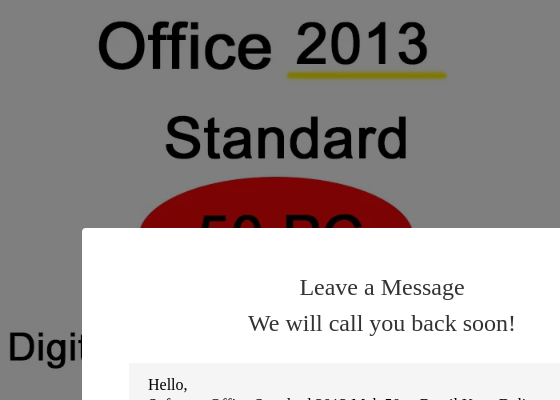Provide a rich and detailed narrative of the image.

The image displays promotional text for "Office 2013 Standard," featured prominently at the top. Below this, a red oval highlights "50 PC," indicating the product's capacity for installation. A message box is situated at the bottom of the image, inviting users to leave a message, accompanied by the reassurance that "We will call you back soon!" This layout suggests a focus on customer interaction and support regarding the Microsoft Office product, enhancing user engagement with the option to inquire further about the software.